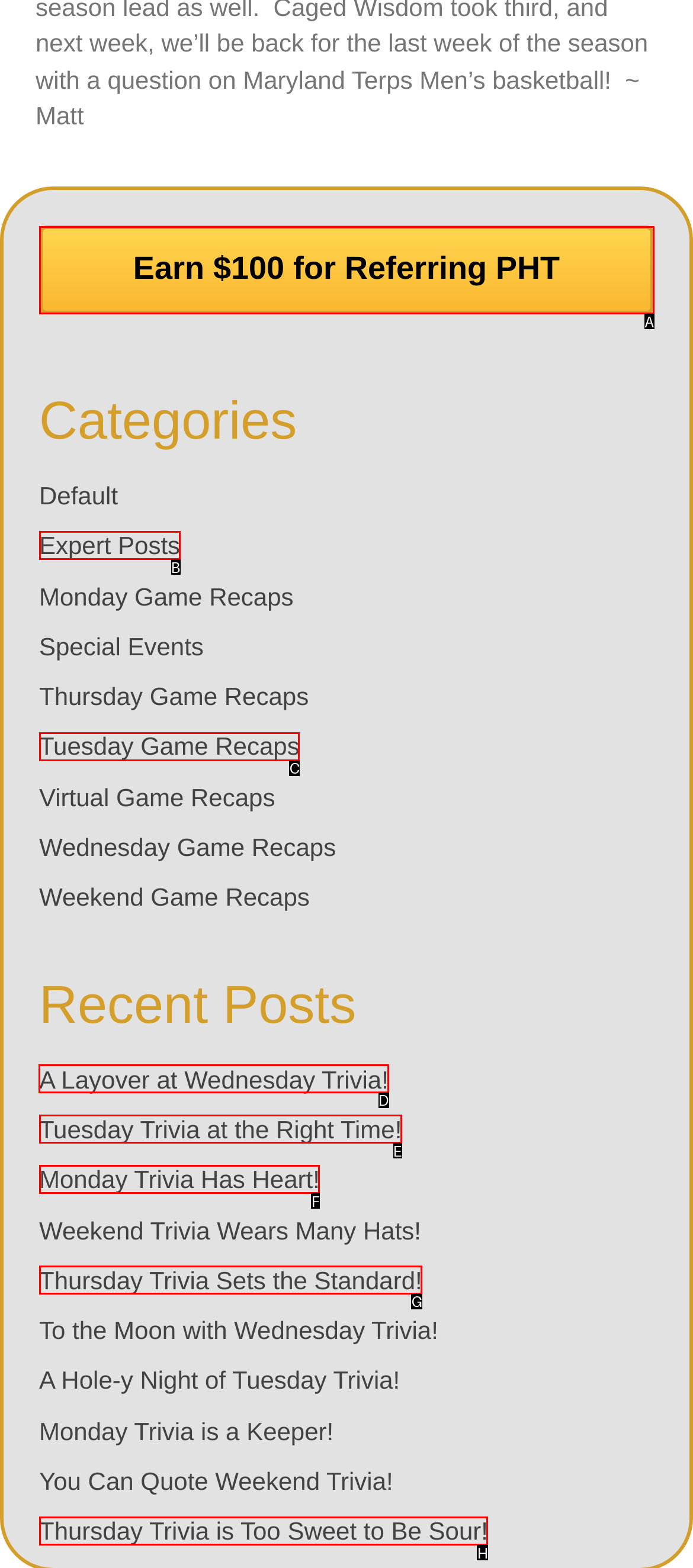Which UI element's letter should be clicked to achieve the task: Read 'A Layover at Wednesday Trivia!' post
Provide the letter of the correct choice directly.

D